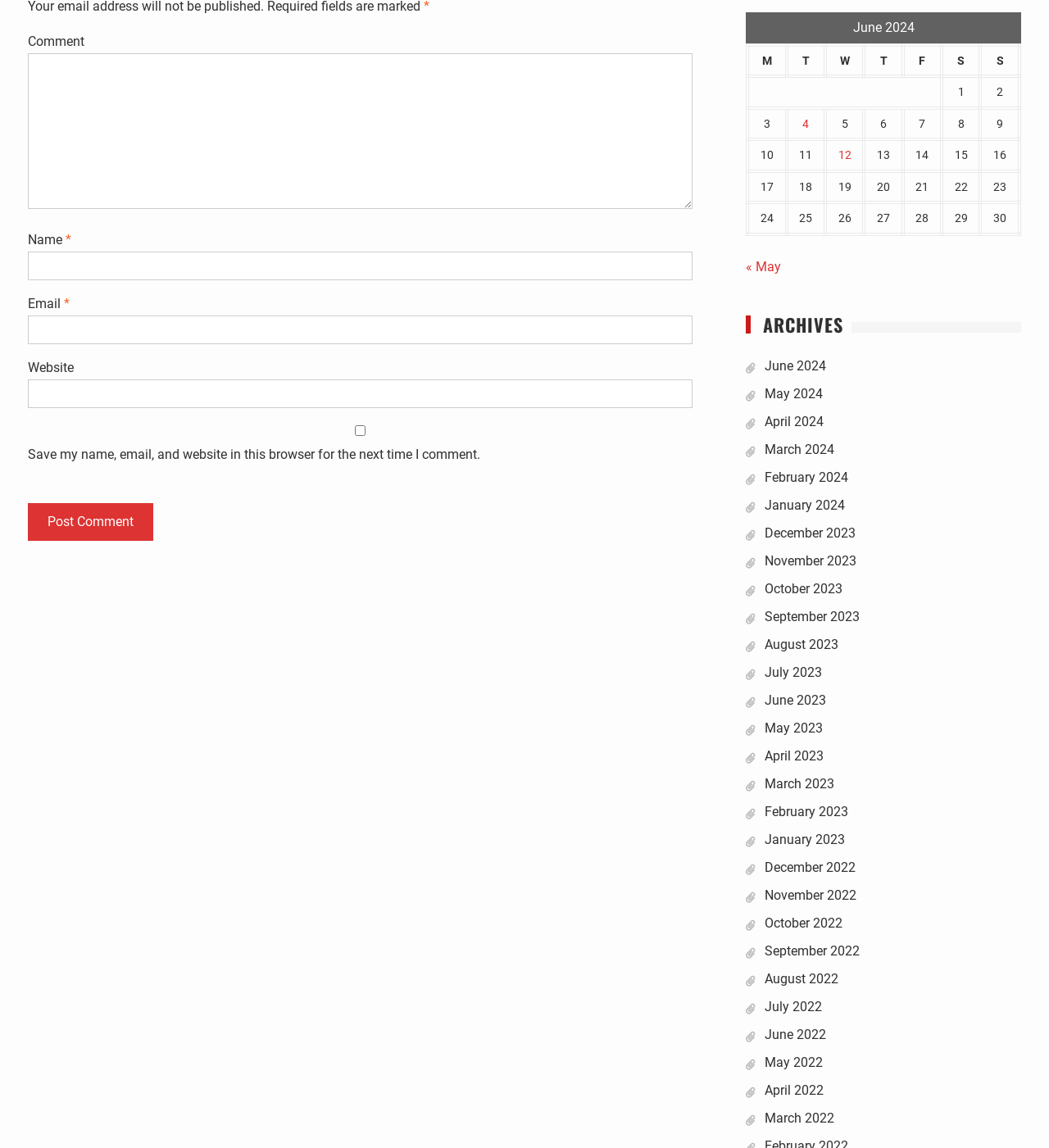Locate the bounding box coordinates of the element that should be clicked to execute the following instruction: "Go to May 2024 archives".

[0.711, 0.225, 0.745, 0.239]